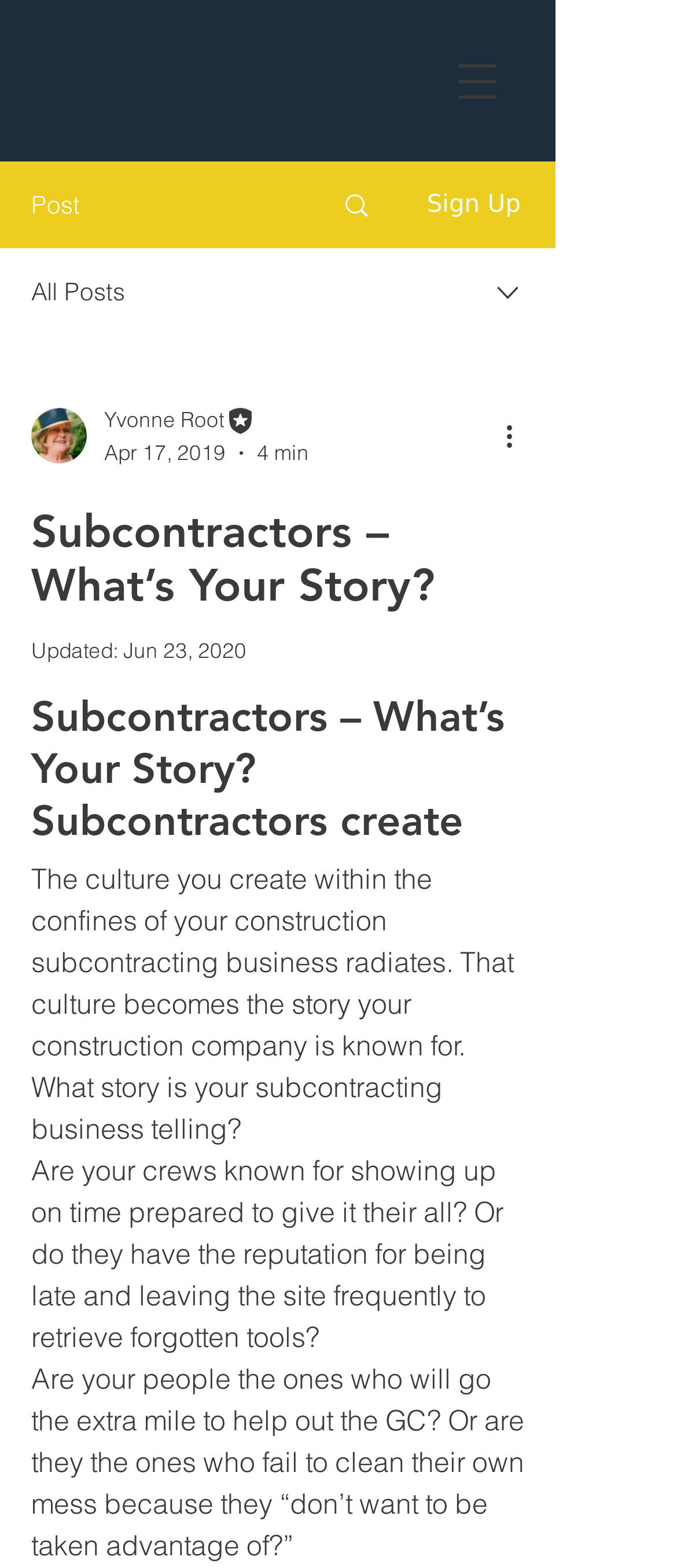Use a single word or phrase to answer the question: 
What is the topic of the article?

Subcontracting business culture